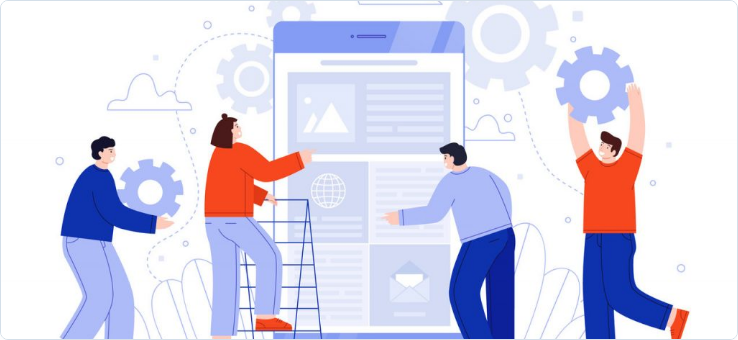Give a detailed account of everything present in the image.

The image depicts a dynamic and collaborative scene illustrating the concept of innovation and teamwork in the digital age. Four individuals are engaged in the process of creating and refining a mobile application, embodying the theme of the article "Tourism companies reinvent themselves in the face of the crisis." 

In this vibrant illustration, a central figure, a woman clad in a bright red sweater, balances on a ladder, reaching towards a large smartphone display that features various icons and text areas. She appears to be contributing to the design or functionality of the app. Meanwhile, two men assist her: one, in a blue shirt, steadies the ladder while the other, dressed in gray, extends his hands toward a gear icon, symbolizing the technical aspects of their project. A fourth individual, dressed in a red t-shirt, expresses enthusiasm as he lifts his arms, indicating a sense of accomplishment or excitement about their joint effort.

The background features abstract gears and outlines of clouds, emphasizing the technological and innovative atmosphere that surrounds their work. This image effectively conveys the collaborative and adaptive spirit necessary for businesses, particularly in the tourism sector, to thrive amidst challenges such as those posed by the COVID-19 pandemic.